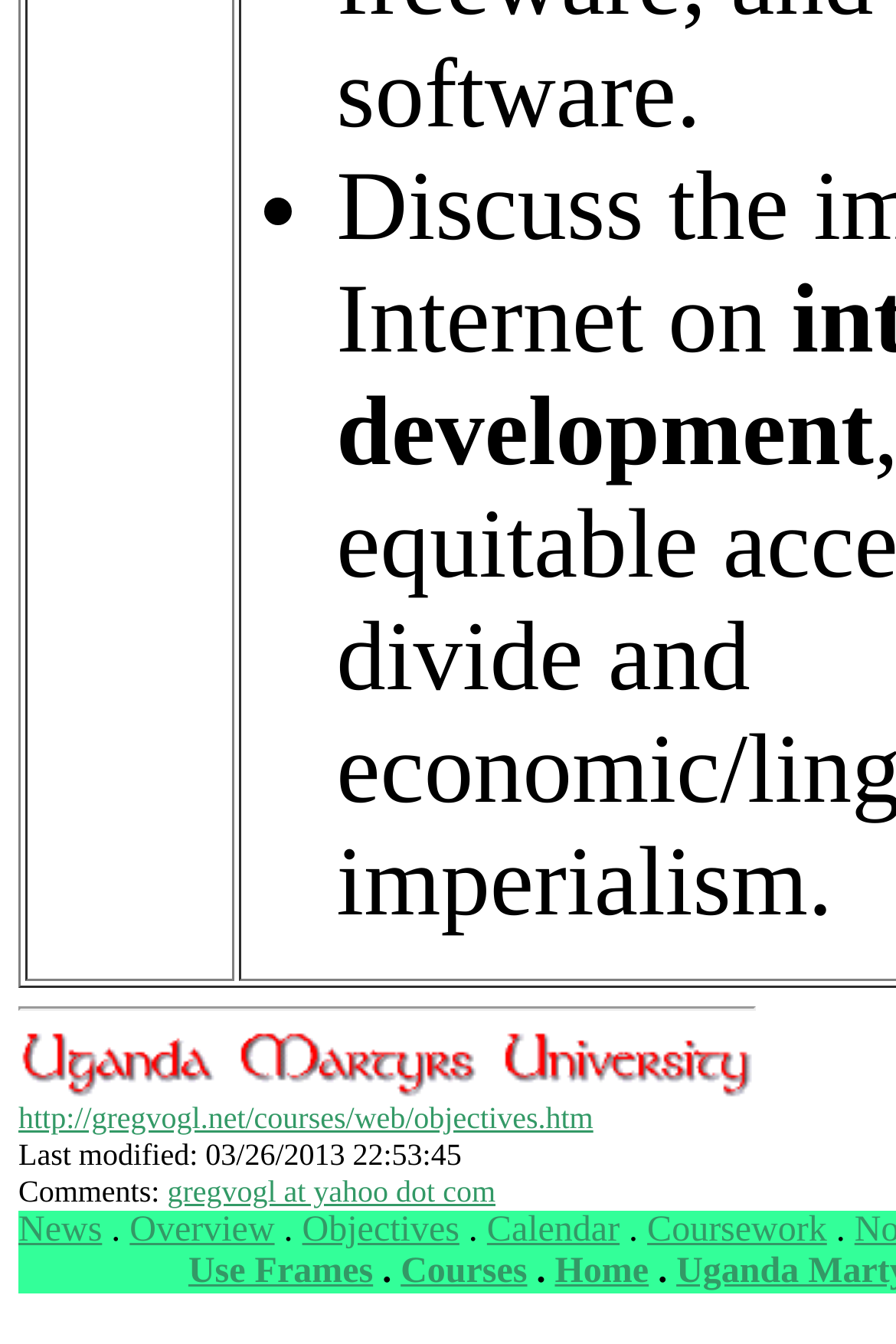What is the URL of the webpage?
Can you provide an in-depth and detailed response to the question?

The URL of the webpage can be found in the third row of the table, where it is written as a link.